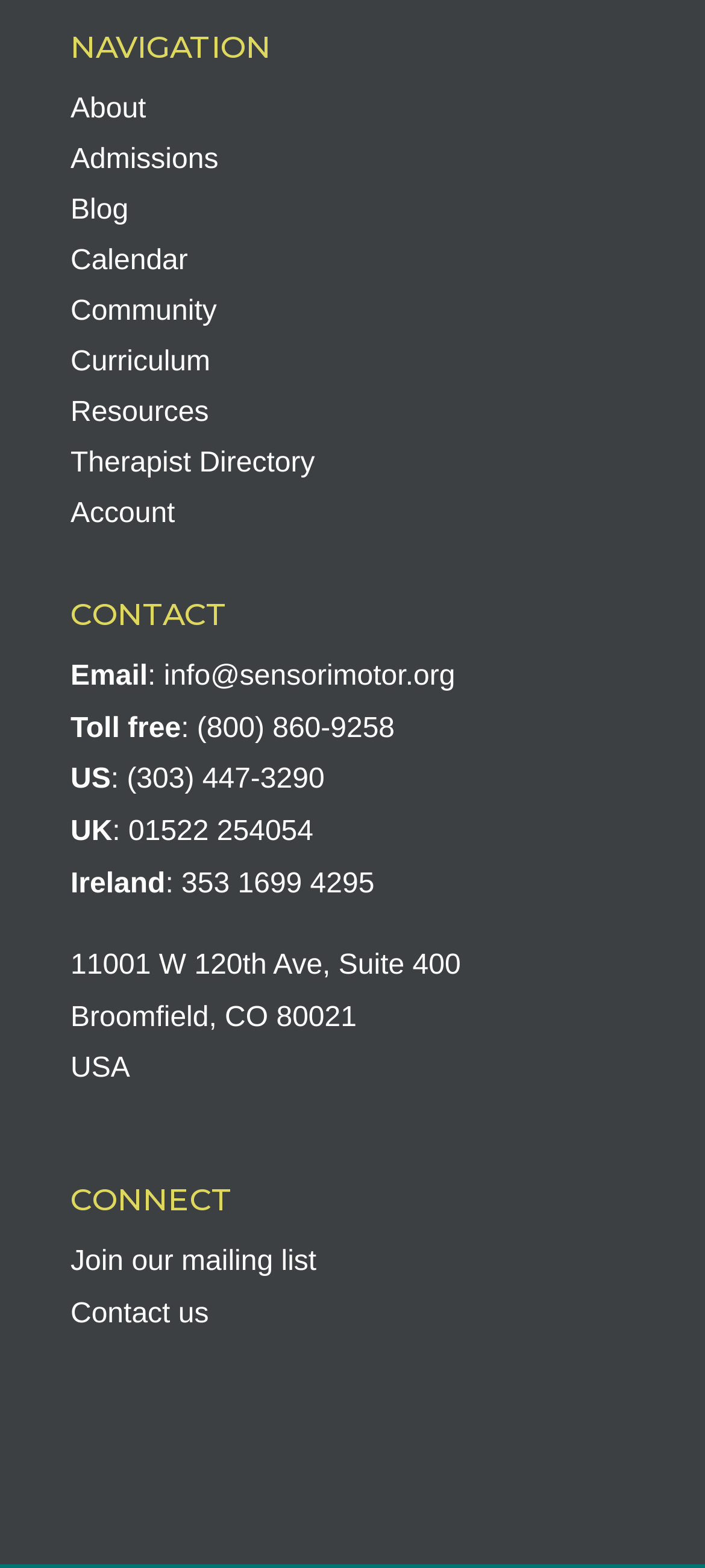Respond with a single word or phrase for the following question: 
What is the link to the Therapist Directory?

Therapist Directory